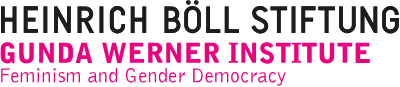Present an elaborate depiction of the scene captured in the image.

The image features the logo of the Heinrich Böll Stiftung, specifically representing the Gunda Werner Institute, which focuses on feminism and gender democracy. The design incorporates bold black text for "HEINRICH BÖLL STIFTUNG" and striking pink text for "GUNDA WERNER INSTITUTE," emphasizing its commitment to gender issues. Beneath the institute name, the phrase "Feminism and Gender Democracy" is presented in a lighter font, reinforcing the organization's mission to advocate for equality and social justice. The overall aesthetic combines professionalism with vibrant colors to attract attention and convey a dynamic approach to feminist discourse.